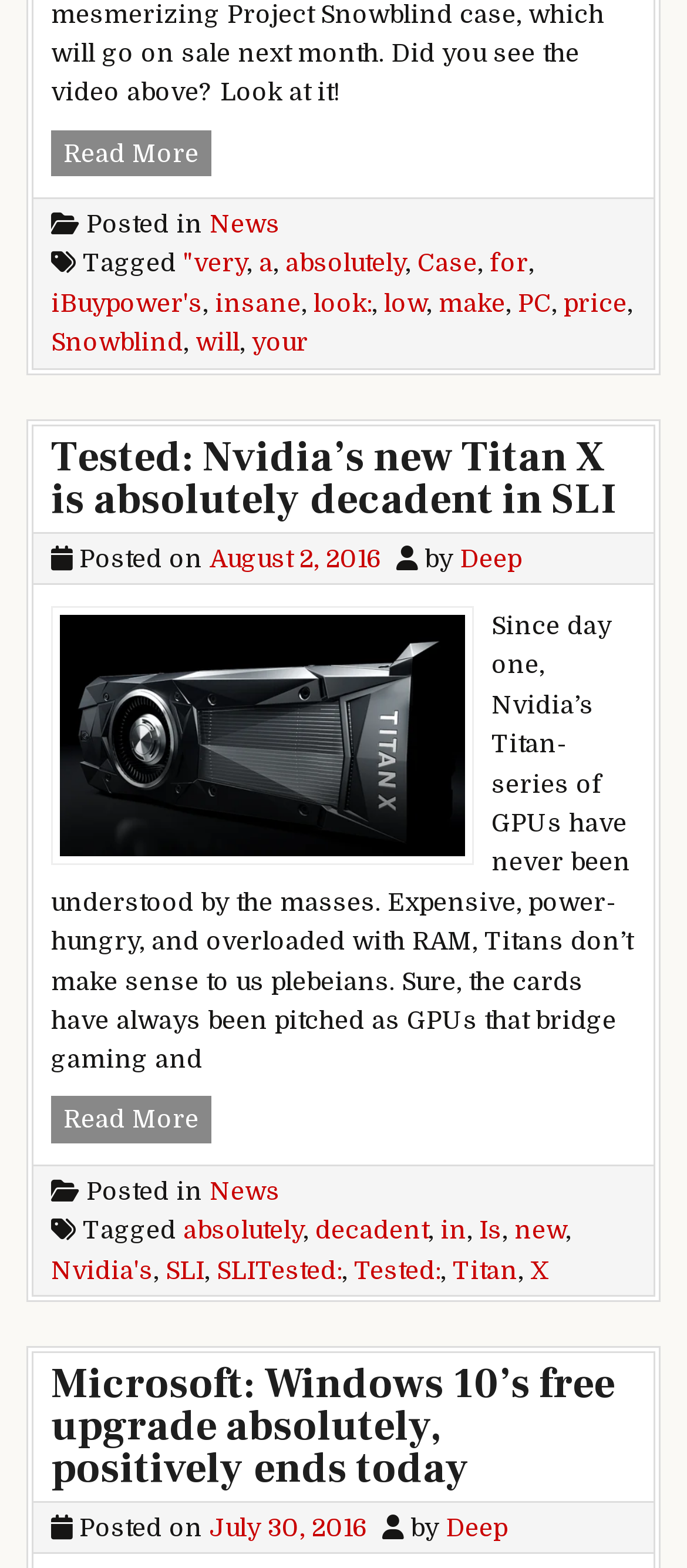Please locate the clickable area by providing the bounding box coordinates to follow this instruction: "Check the article about Windows 10's free upgrade".

[0.074, 0.865, 0.895, 0.954]